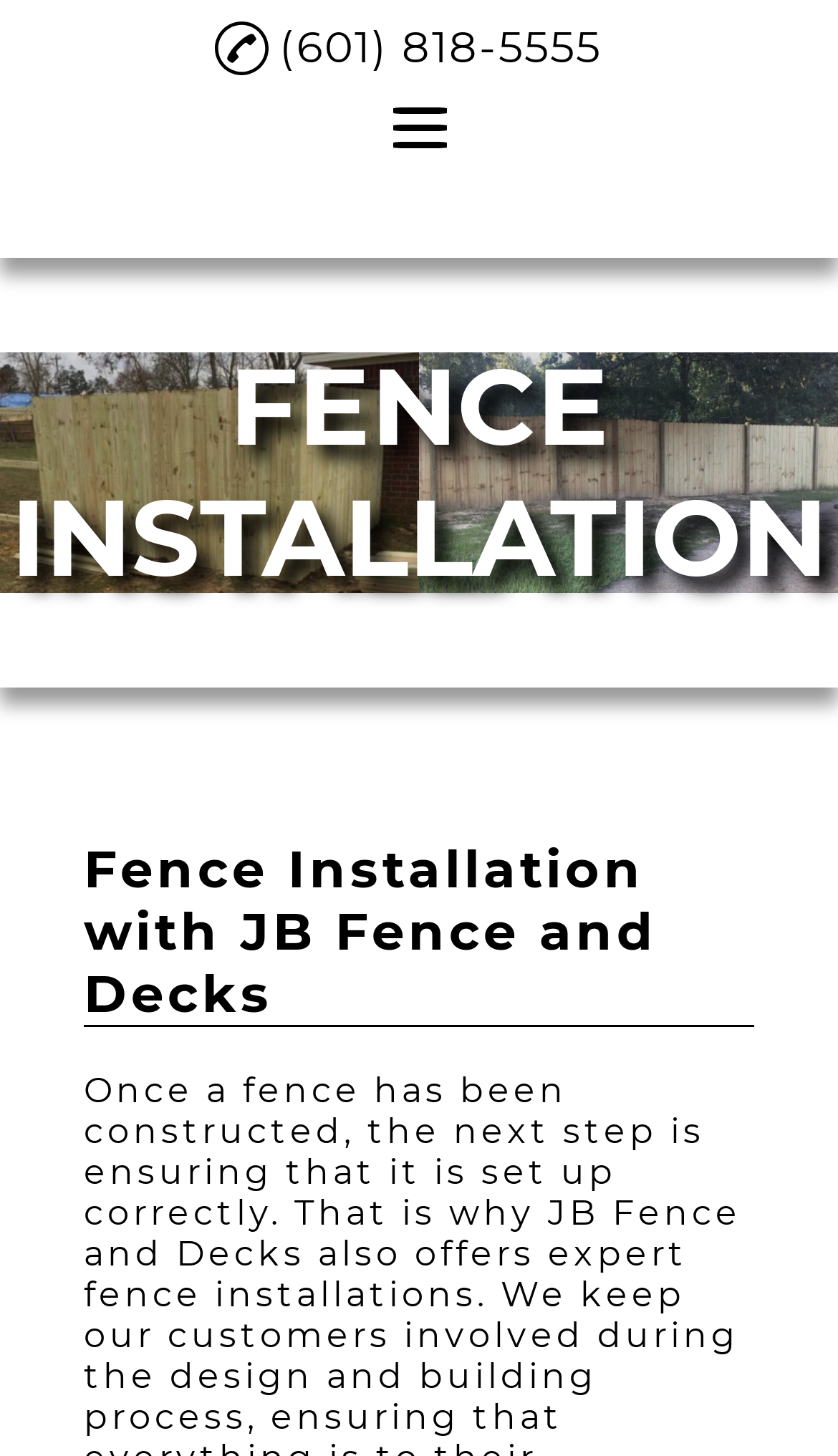For the element described, predict the bounding box coordinates as (top-left x, top-left y, bottom-right x, bottom-right y). All values should be between 0 and 1. Element description: (601) 818-5555

[0.333, 0.015, 0.744, 0.052]